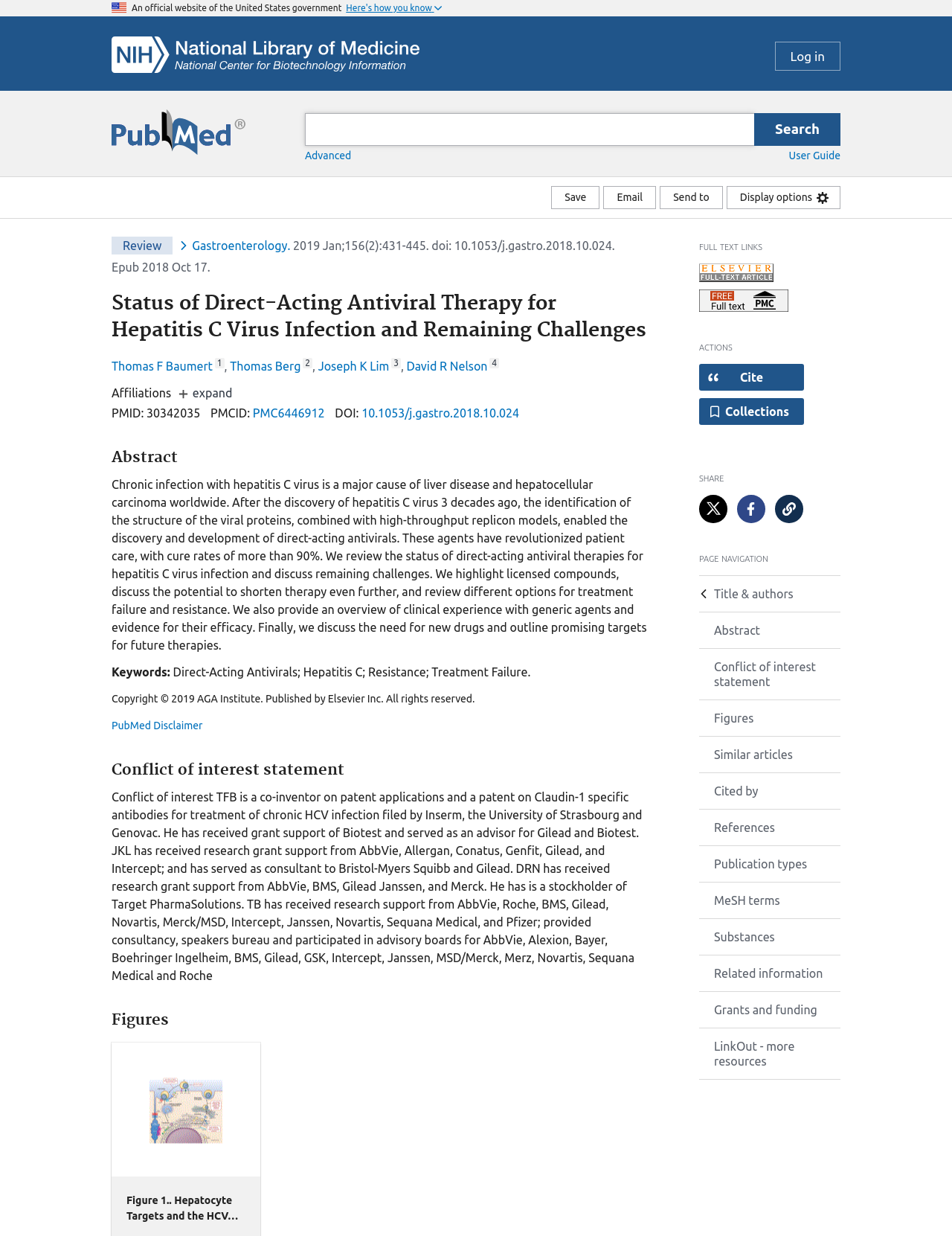Locate the bounding box coordinates of the UI element described by: "Memoir". Provide the coordinates as four float numbers between 0 and 1, formatted as [left, top, right, bottom].

None